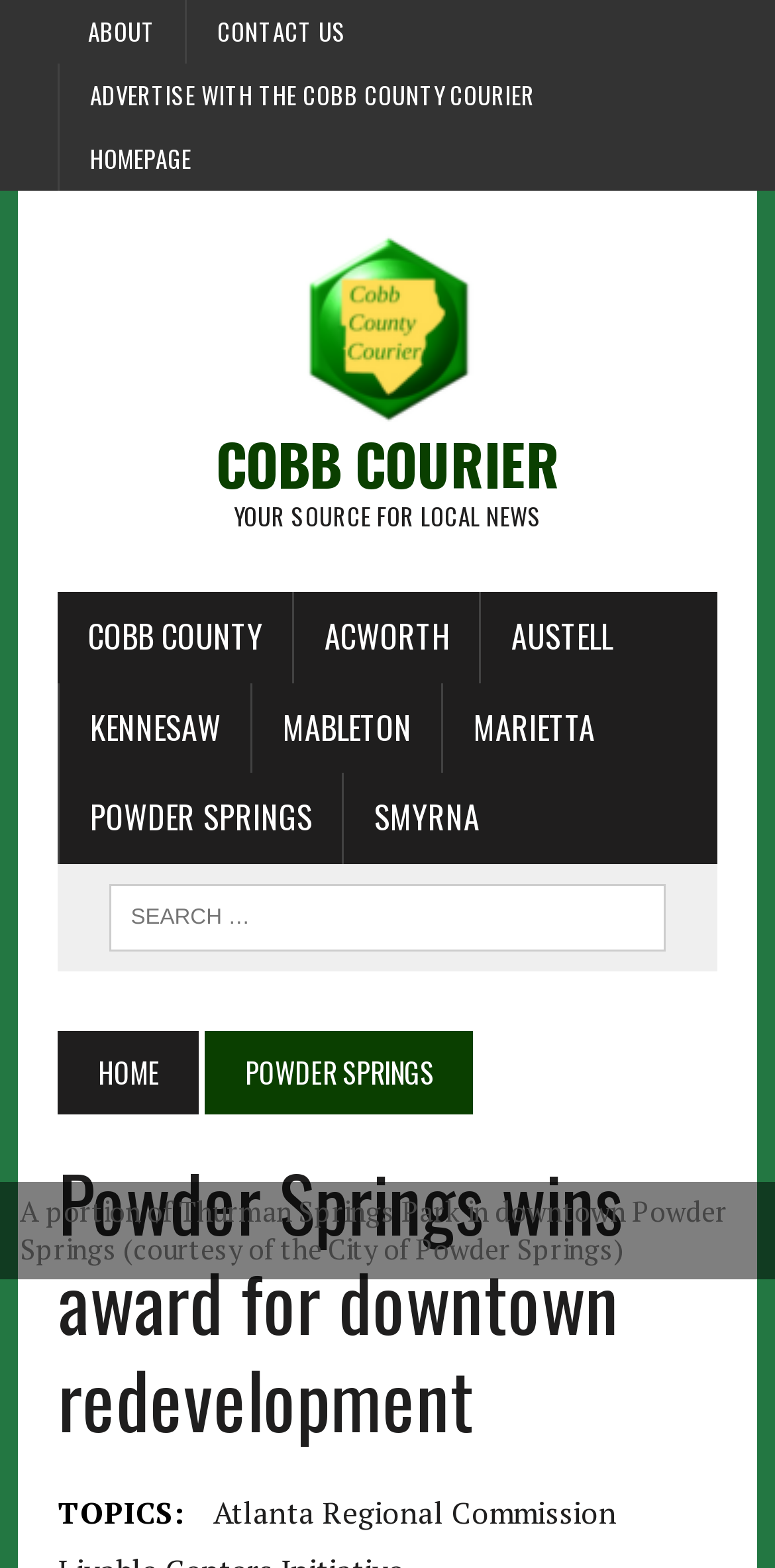Please provide the bounding box coordinates for the element that needs to be clicked to perform the instruction: "learn about Atlanta Regional Commission". The coordinates must consist of four float numbers between 0 and 1, formatted as [left, top, right, bottom].

[0.275, 0.949, 0.796, 0.98]